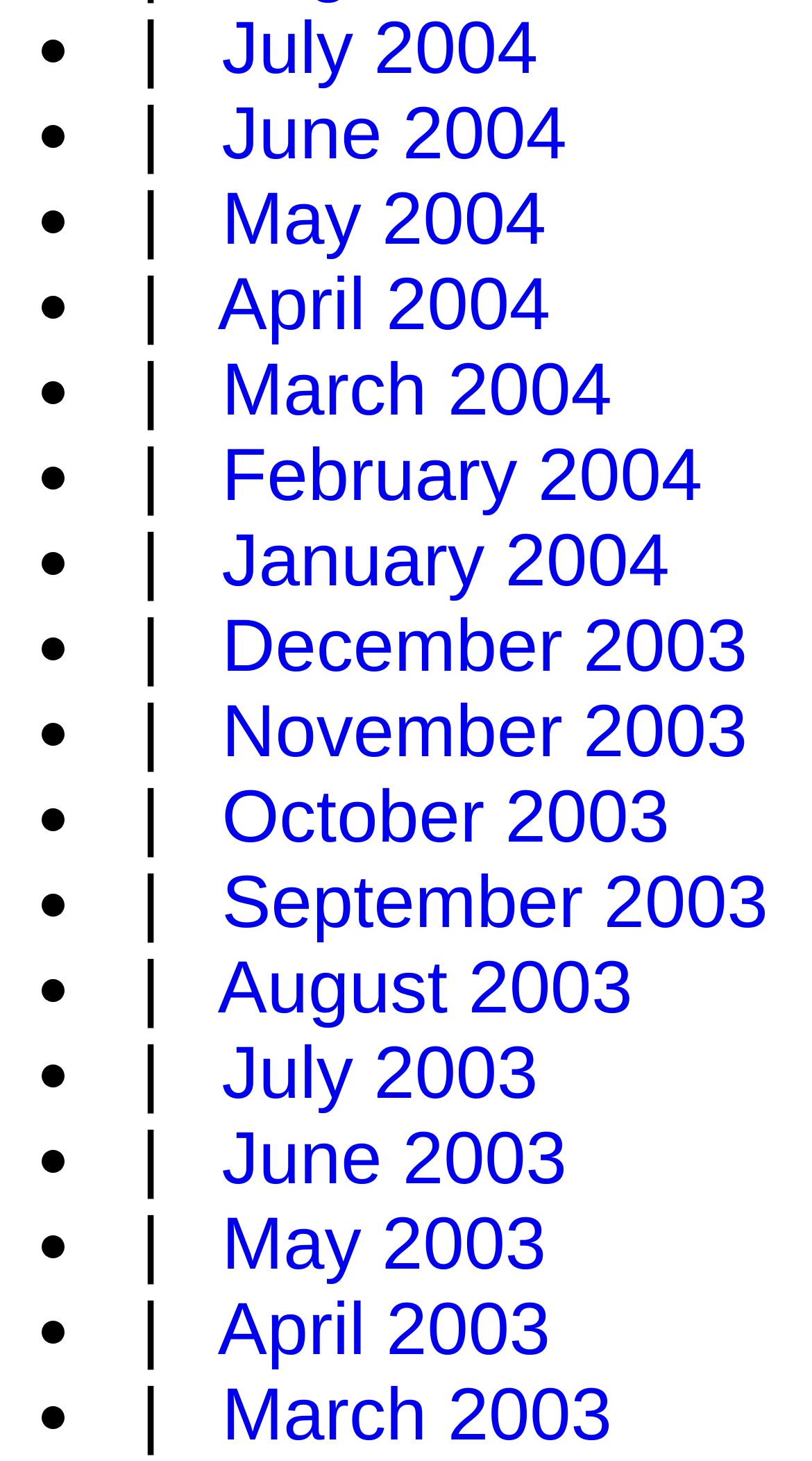What is the most recent month listed?
Provide a detailed and extensive answer to the question.

By examining the list of links, I found that the most recent month listed is July 2004, which is located at the top of the list.